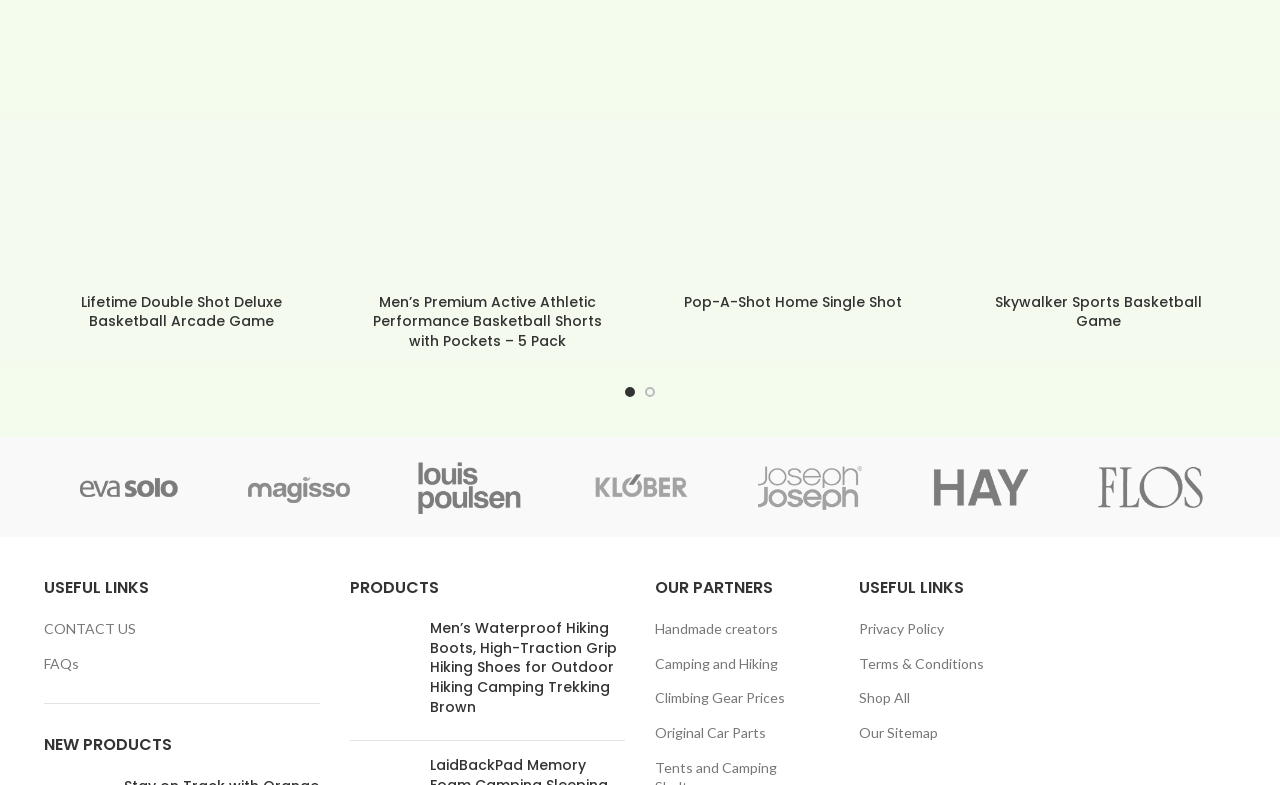Identify the bounding box coordinates for the element you need to click to achieve the following task: "View Lifetime Double Shot Deluxe Basketball Arcade Game product". Provide the bounding box coordinates as four float numbers between 0 and 1, in the form [left, top, right, bottom].

[0.034, 0.01, 0.25, 0.361]